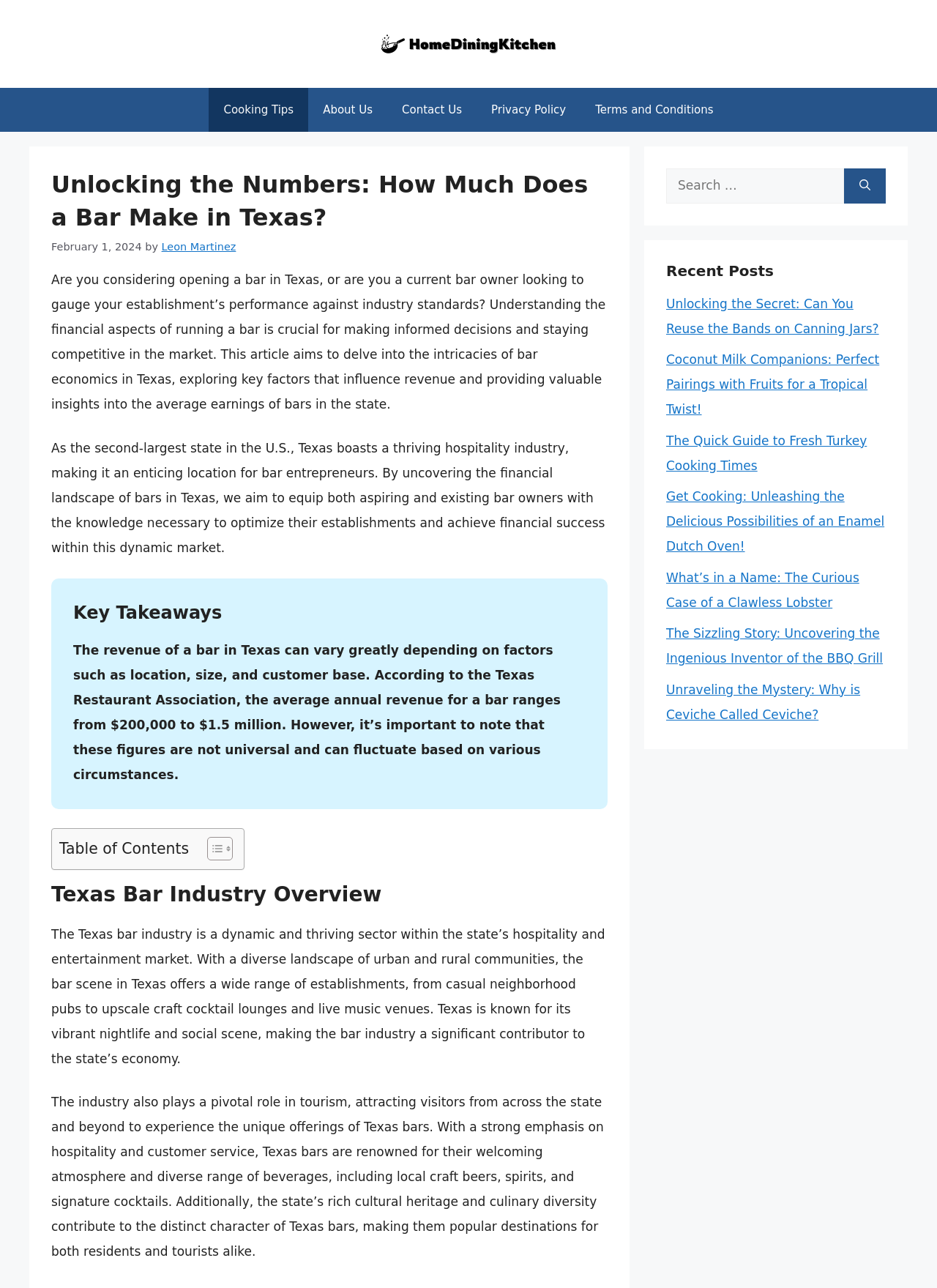Determine the bounding box coordinates of the section I need to click to execute the following instruction: "Click the 'HomeDiningKitchen' link". Provide the coordinates as four float numbers between 0 and 1, i.e., [left, top, right, bottom].

[0.402, 0.028, 0.598, 0.039]